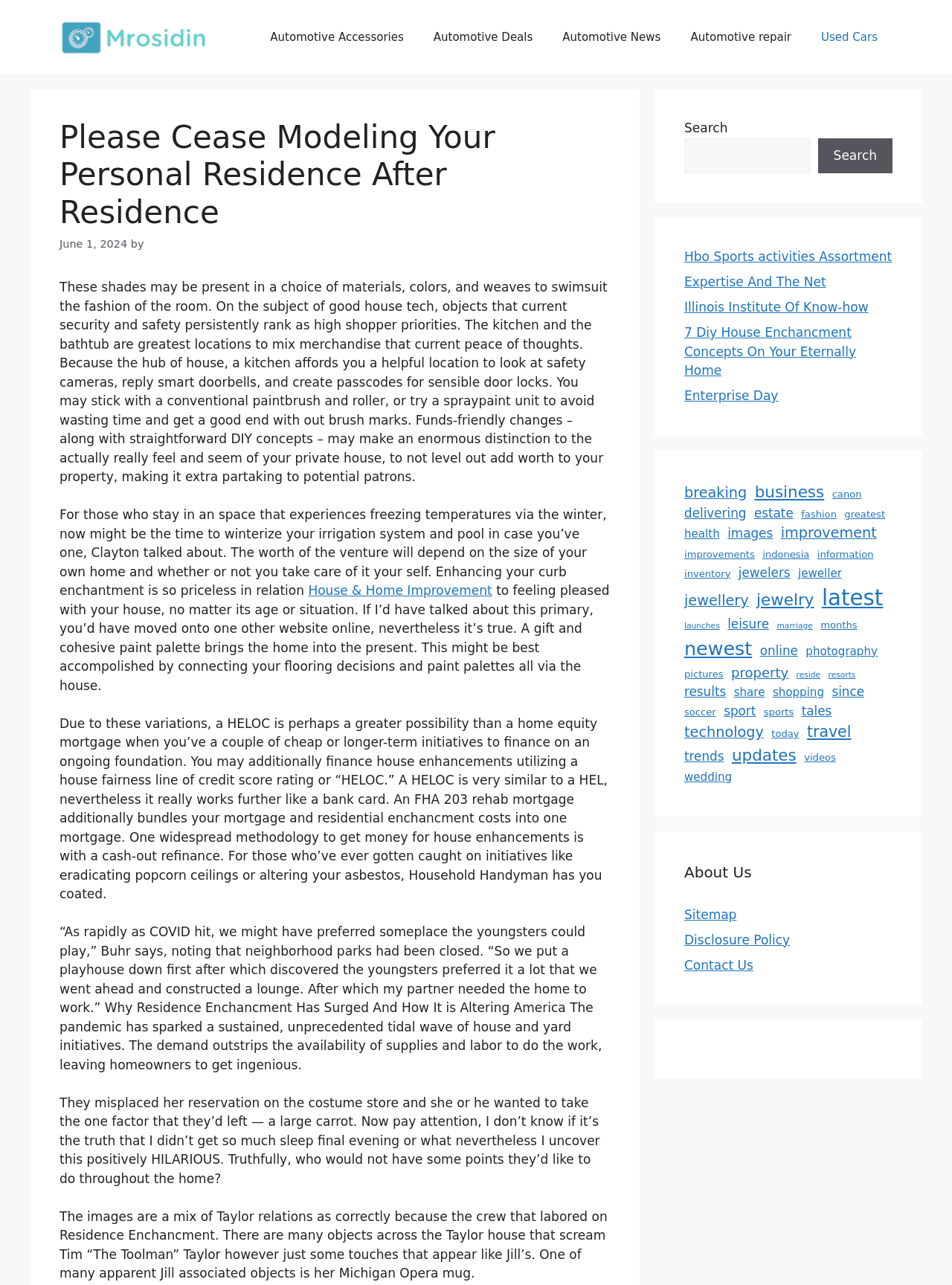Answer the question in a single word or phrase:
How many links are present in the navigation section?

6